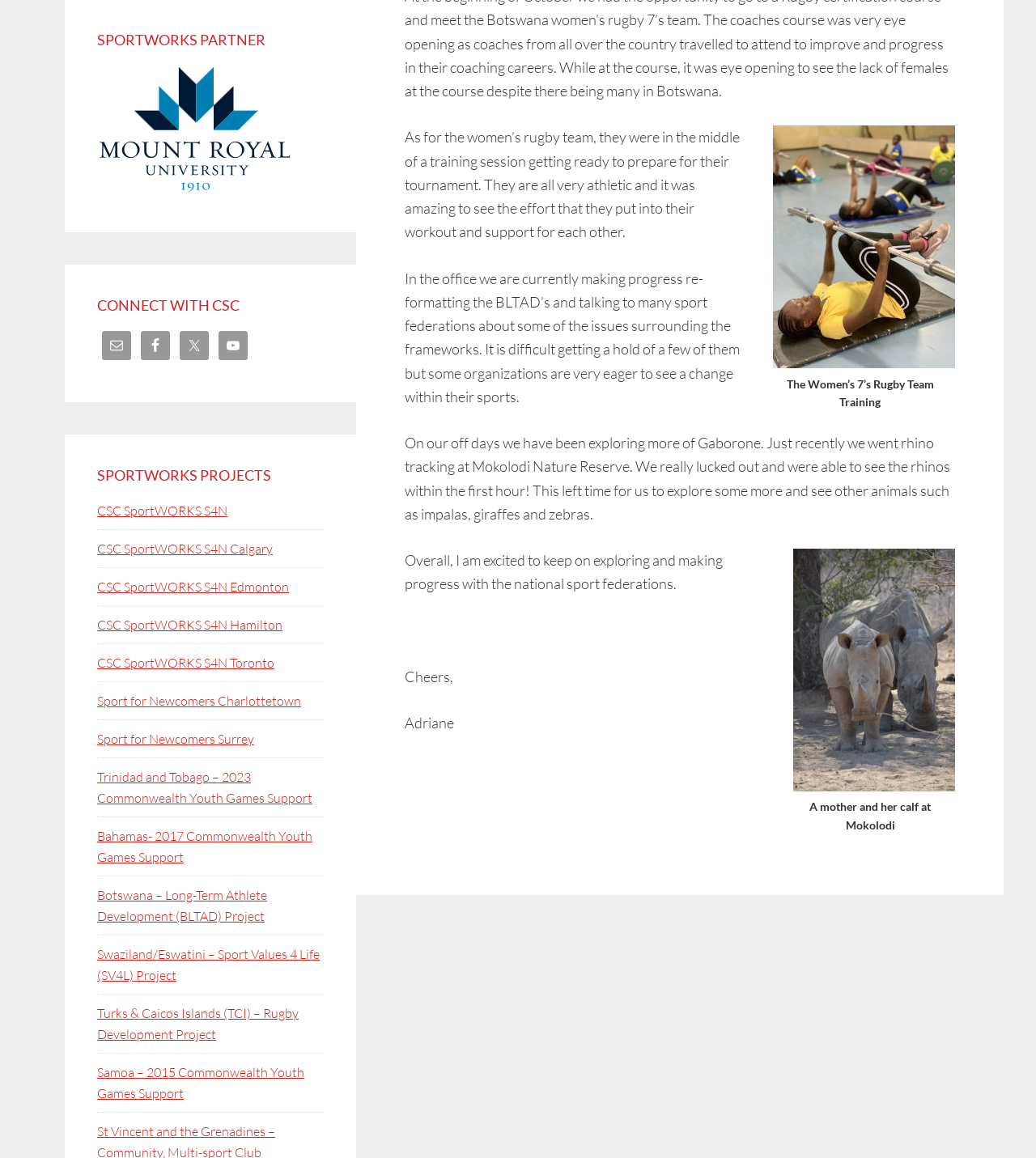From the webpage screenshot, identify the region described by YouTube. Provide the bounding box coordinates as (top-left x, top-left y, bottom-right x, bottom-right y), with each value being a floating point number between 0 and 1.

[0.211, 0.286, 0.239, 0.311]